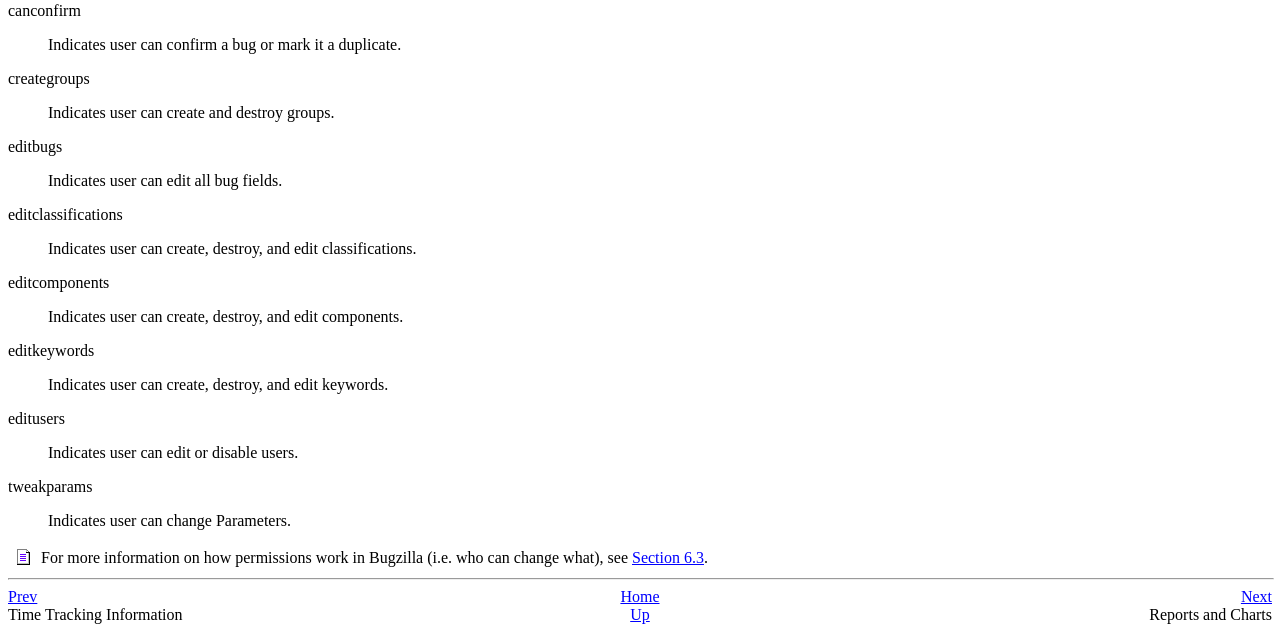Answer the question below with a single word or a brief phrase: 
What are the navigation options in the footer?

Prev, Home, Next, Time Tracking Information, Up, Reports and Charts.